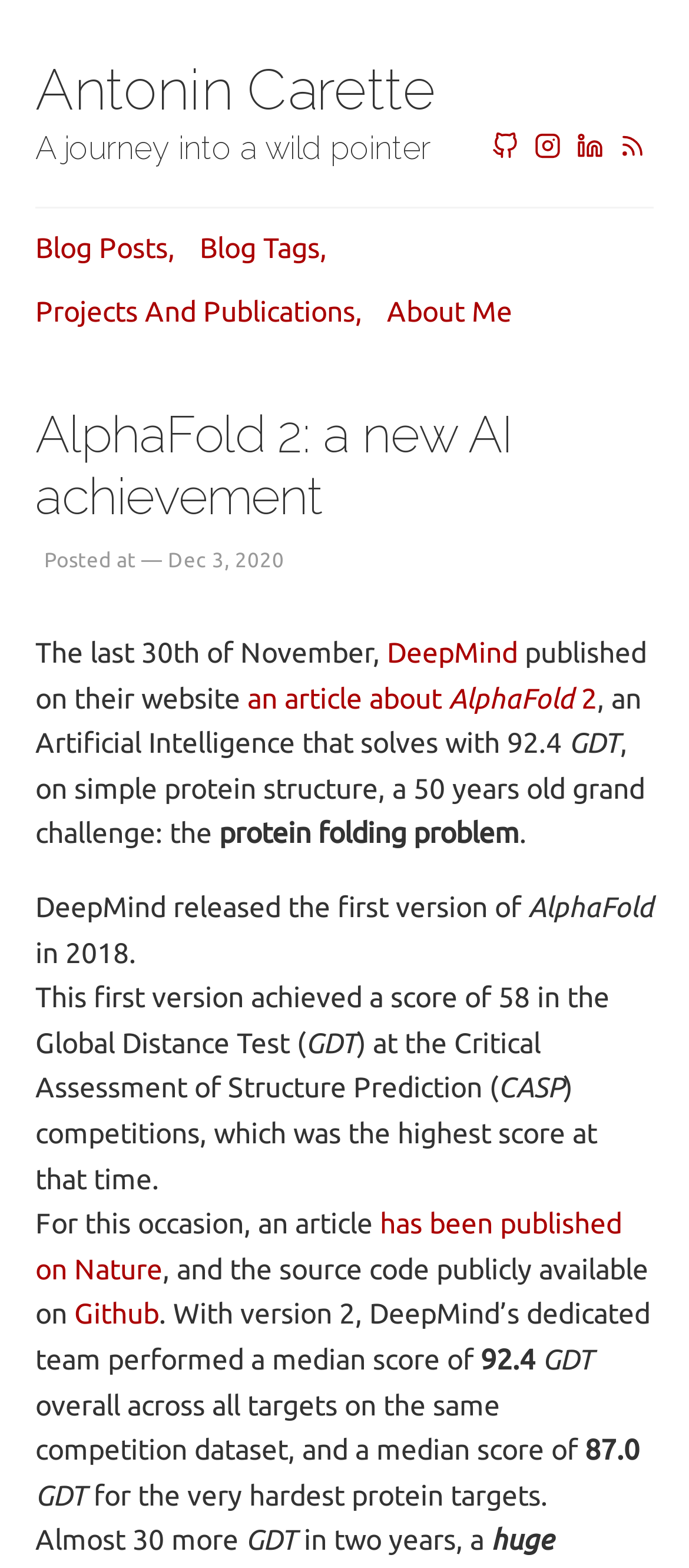Identify the bounding box coordinates of the section that should be clicked to achieve the task described: "Check out the blog posts".

[0.051, 0.148, 0.254, 0.168]